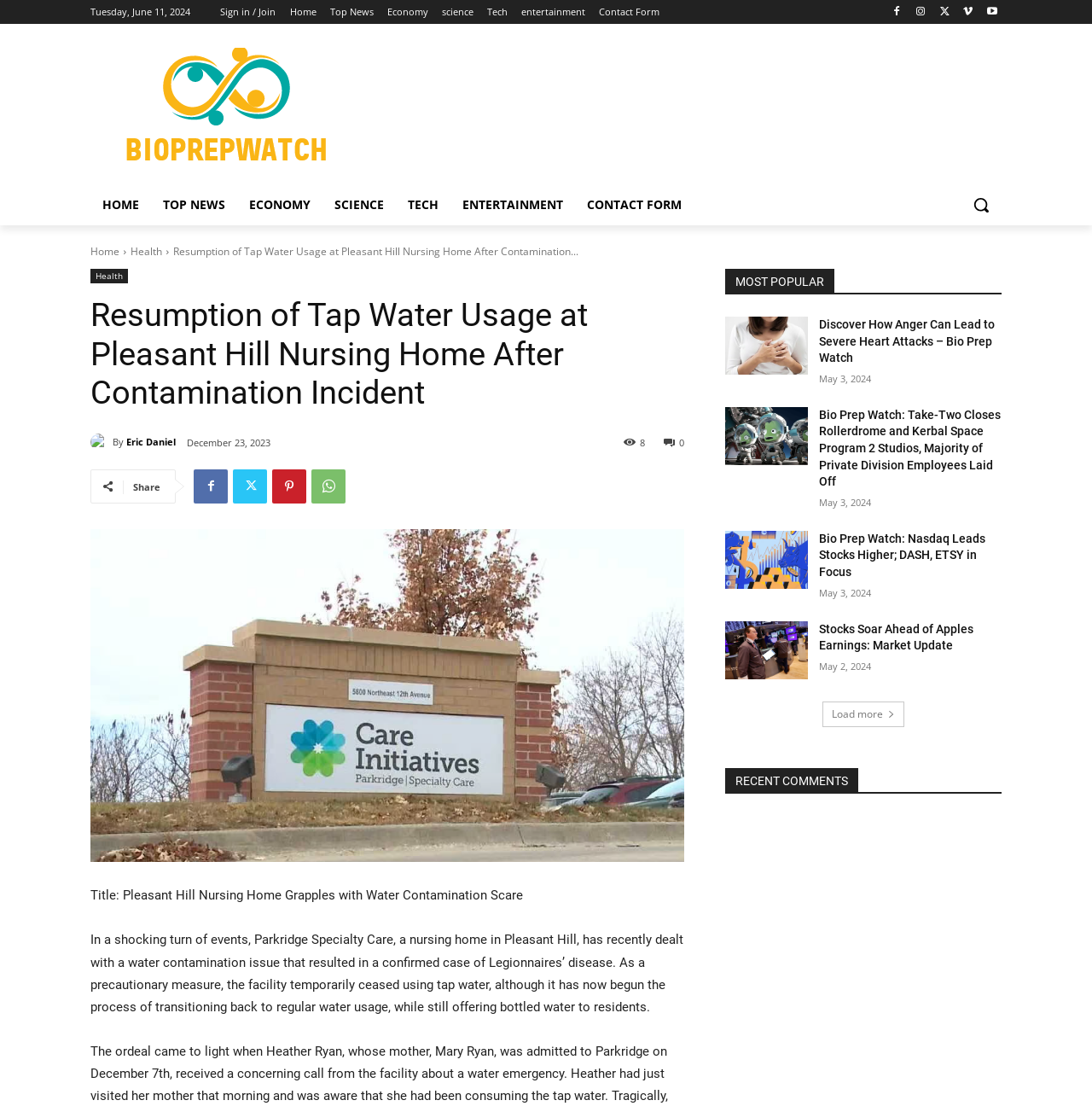Answer this question using a single word or a brief phrase:
What is the name of the nursing home mentioned in the article?

Parkridge Specialty Care